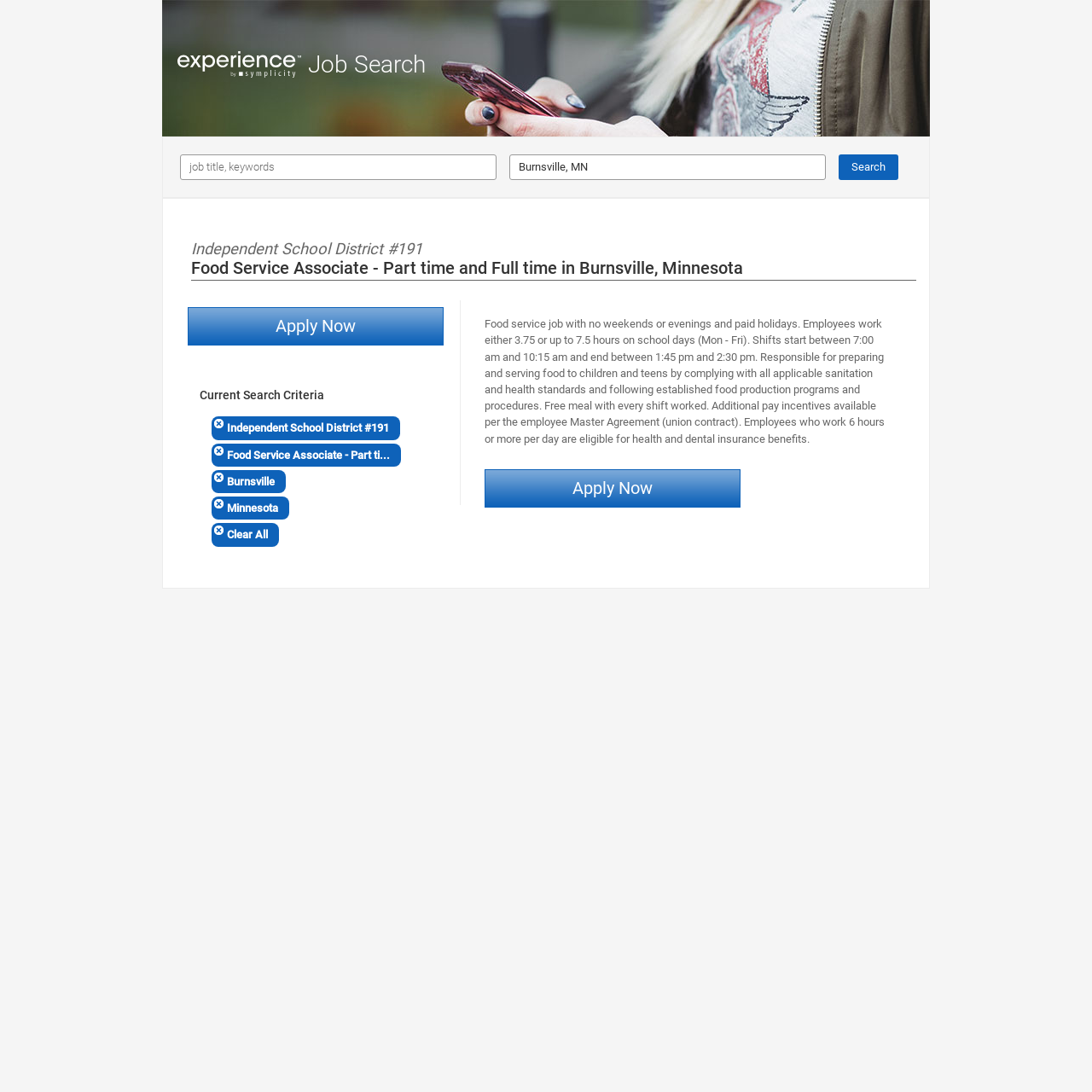Determine the bounding box coordinates for the clickable element to execute this instruction: "Search for a job". Provide the coordinates as four float numbers between 0 and 1, i.e., [left, top, right, bottom].

[0.165, 0.141, 0.455, 0.165]